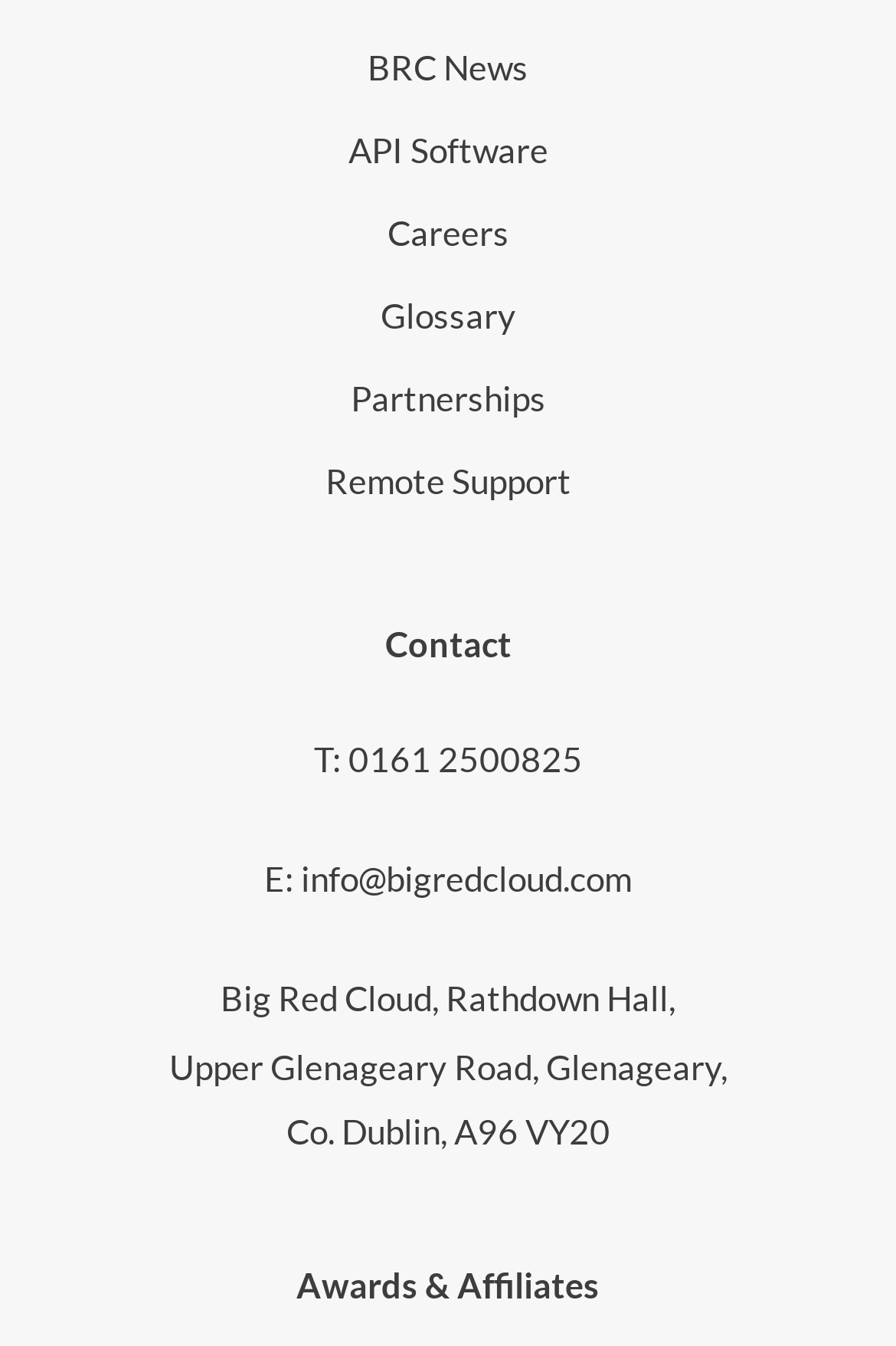From the image, can you give a detailed response to the question below:
What is the email address?

The email address can be found in the contact information section, next to the label 'E:'.